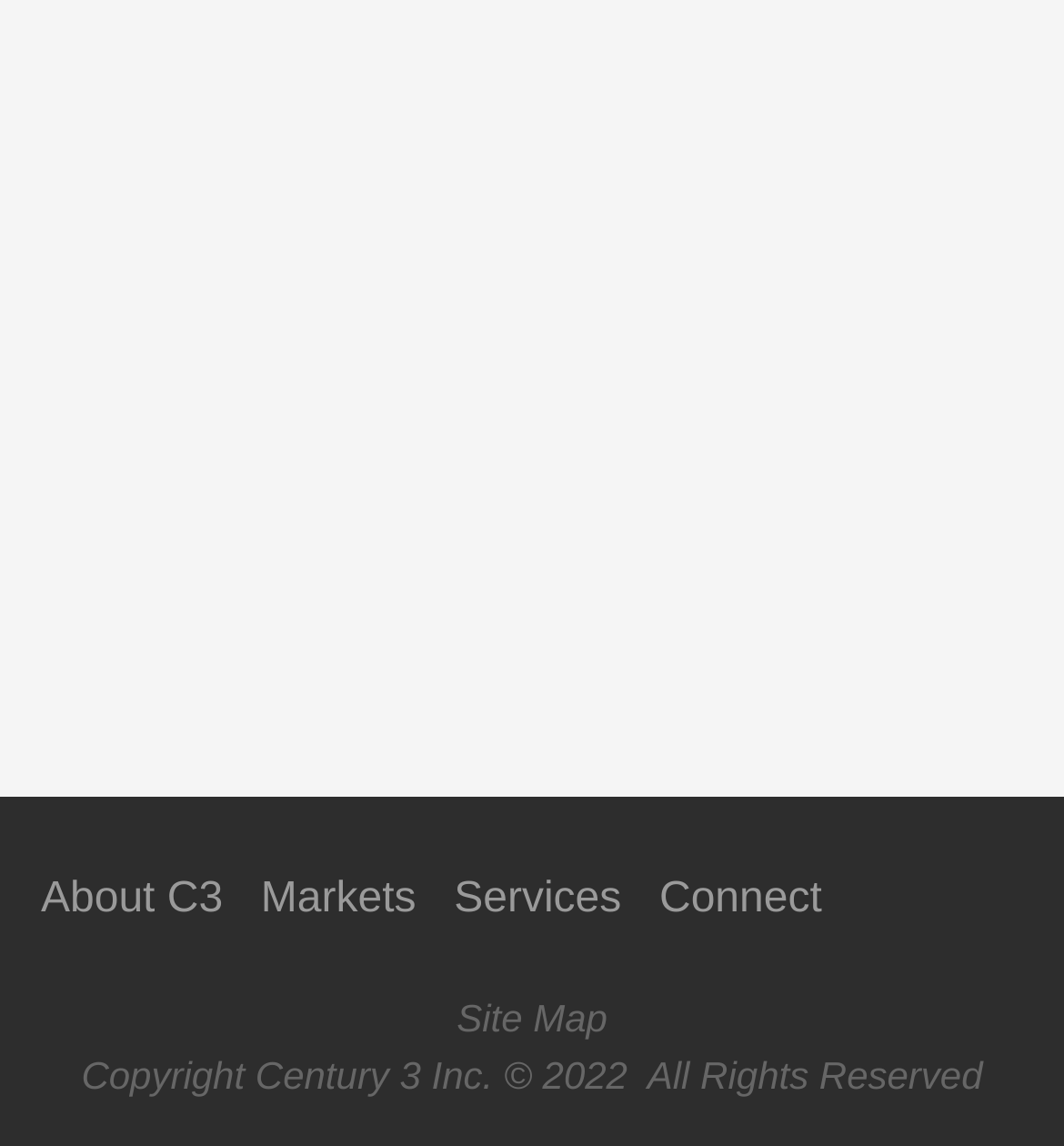Analyze the image and deliver a detailed answer to the question: How many main links are at the top of the webpage?

I counted the main links at the top of the webpage, which are 'About C3', 'Markets', 'Services', and 'Connect', and found that there are 4 links.